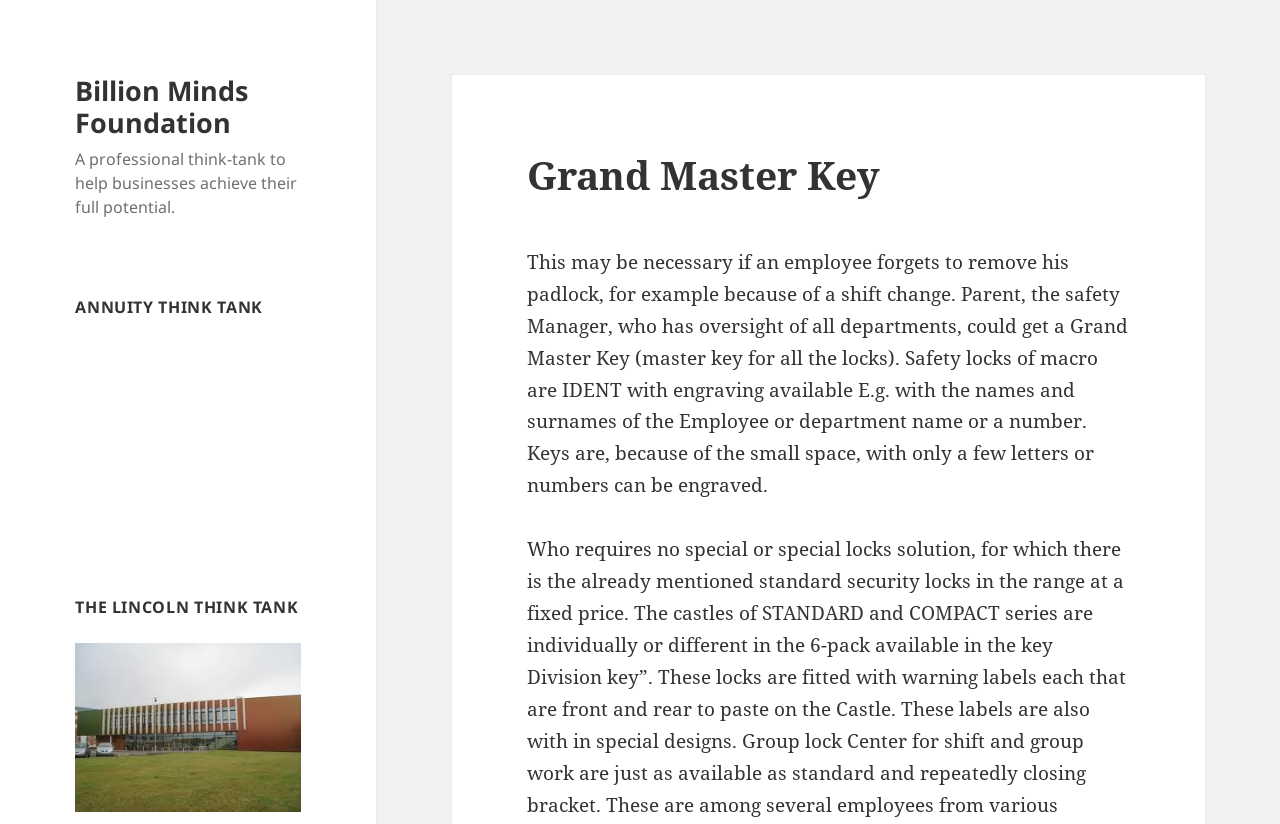Provide the text content of the webpage's main heading.

Grand Master Key